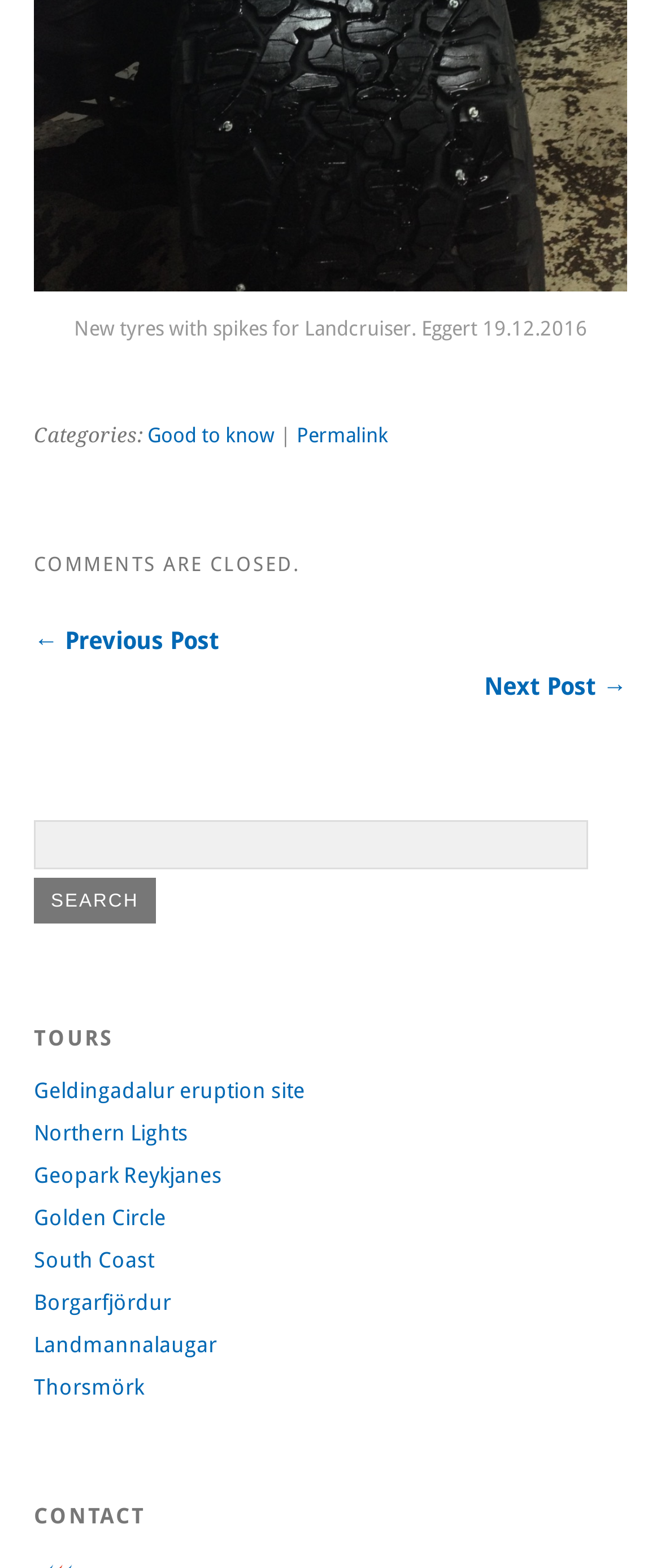Determine the bounding box coordinates for the clickable element required to fulfill the instruction: "Find a garage". Provide the coordinates as four float numbers between 0 and 1, i.e., [left, top, right, bottom].

None